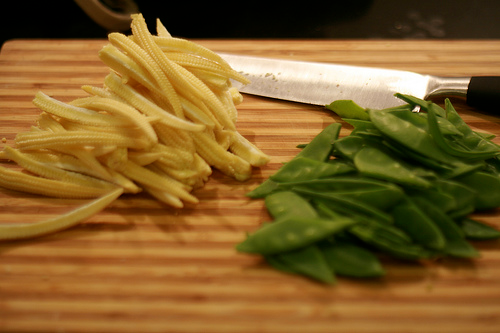Please provide a brief answer to the following inquiry using a single word or phrase:
What is the purpose of the knife on the board?

For further culinary tasks